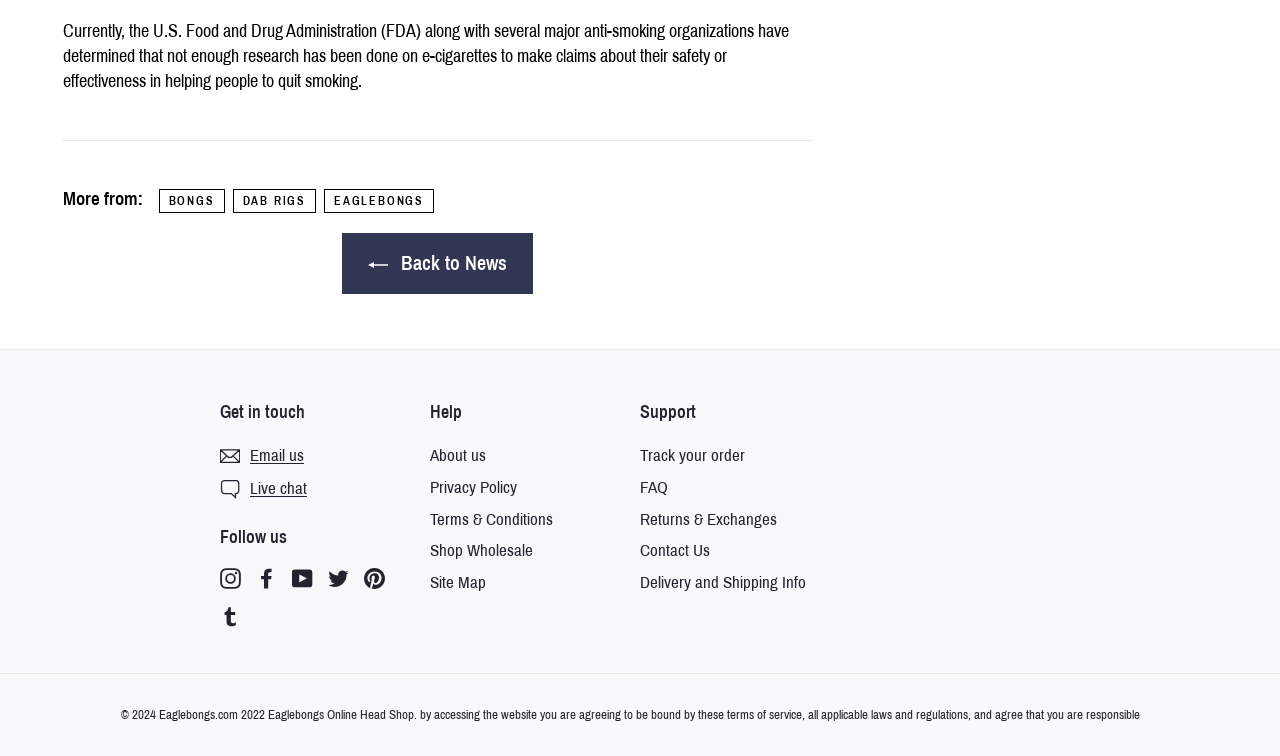From the screenshot, find the bounding box of the UI element matching this description: "Site Map". Supply the bounding box coordinates in the form [left, top, right, bottom], each a float between 0 and 1.

[0.336, 0.75, 0.38, 0.792]